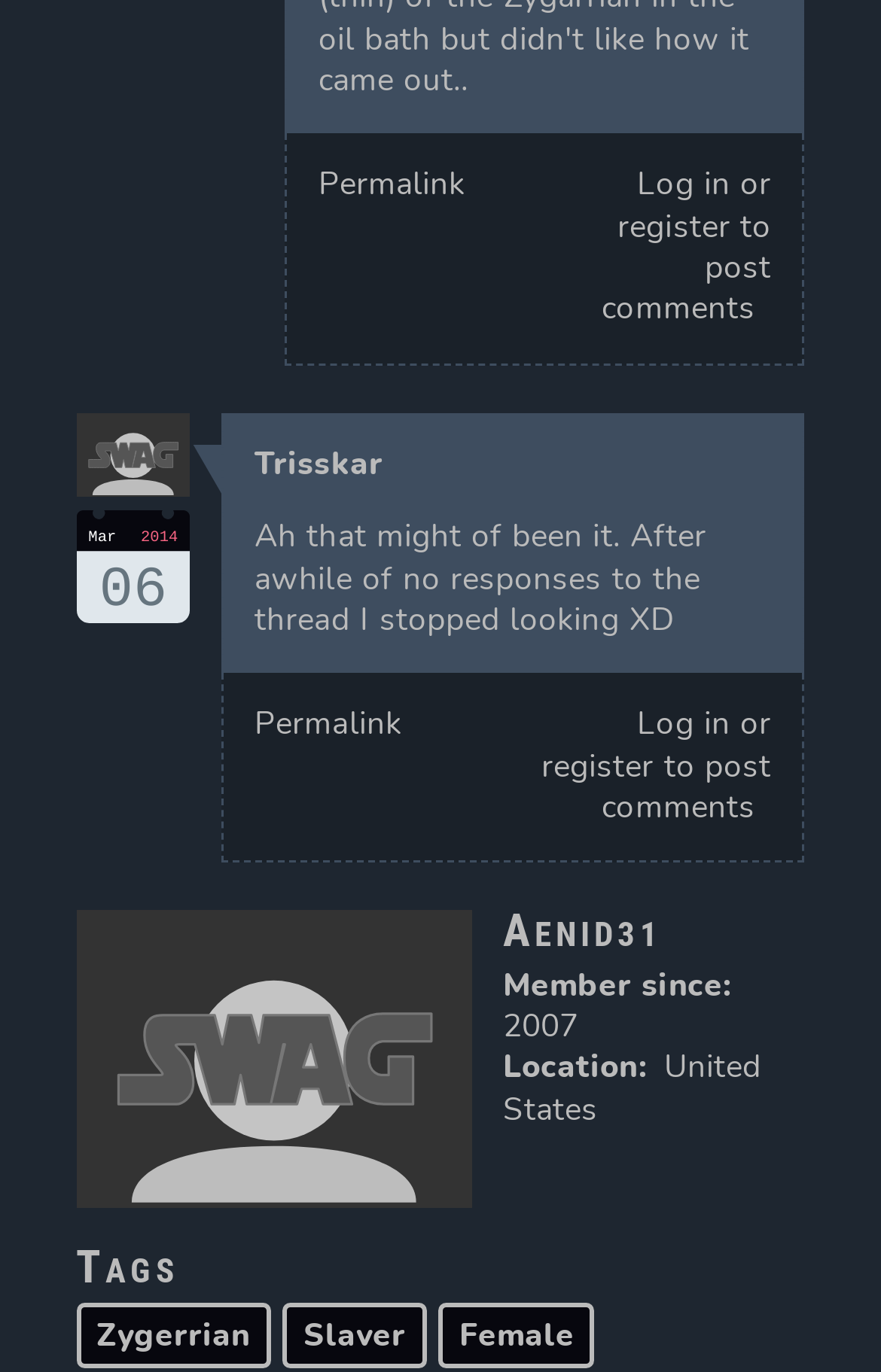Please find the bounding box coordinates of the section that needs to be clicked to achieve this instruction: "View the profile of Trisskar".

[0.361, 0.443, 0.492, 0.475]